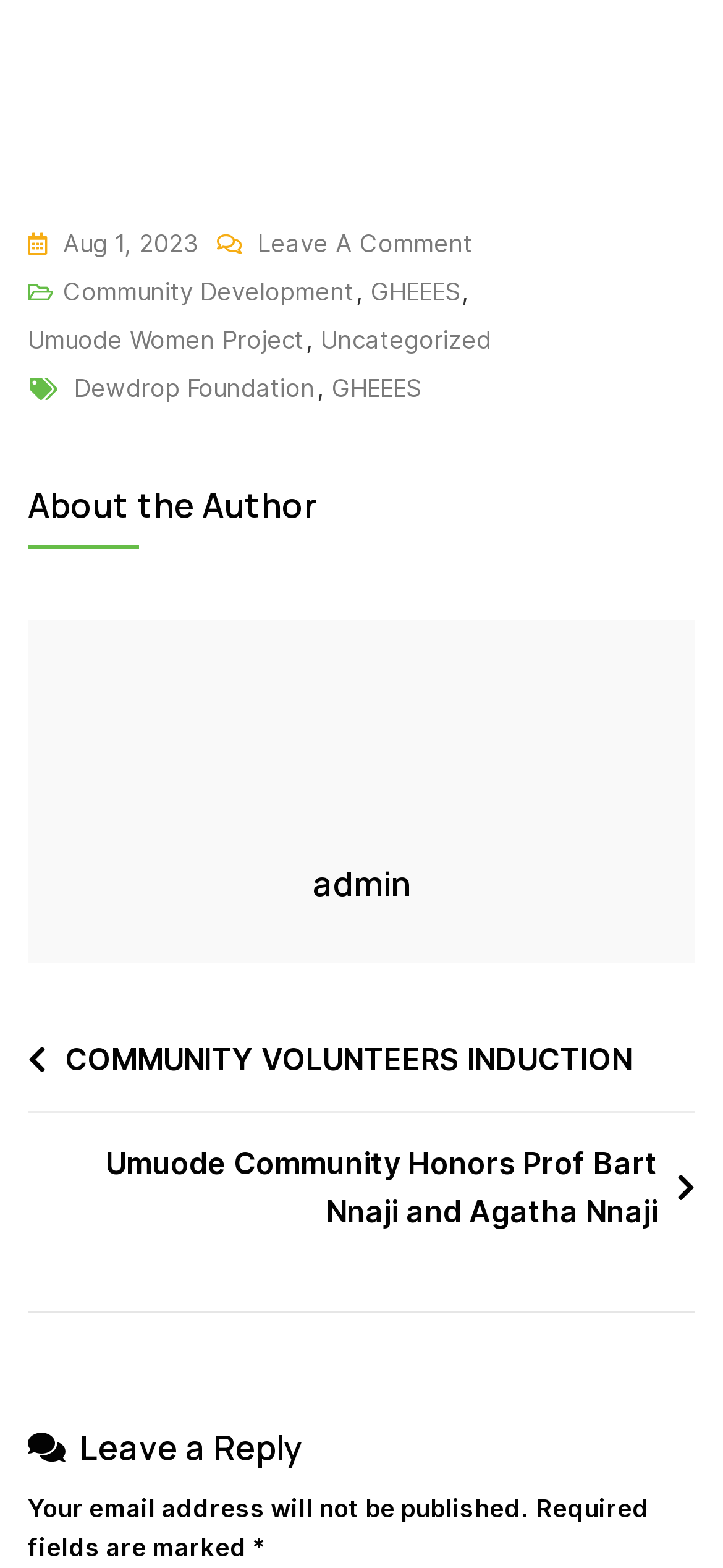Please pinpoint the bounding box coordinates for the region I should click to adhere to this instruction: "View the post about COMMUNITY VOLUNTEERS INDUCTION".

[0.038, 0.661, 0.874, 0.691]